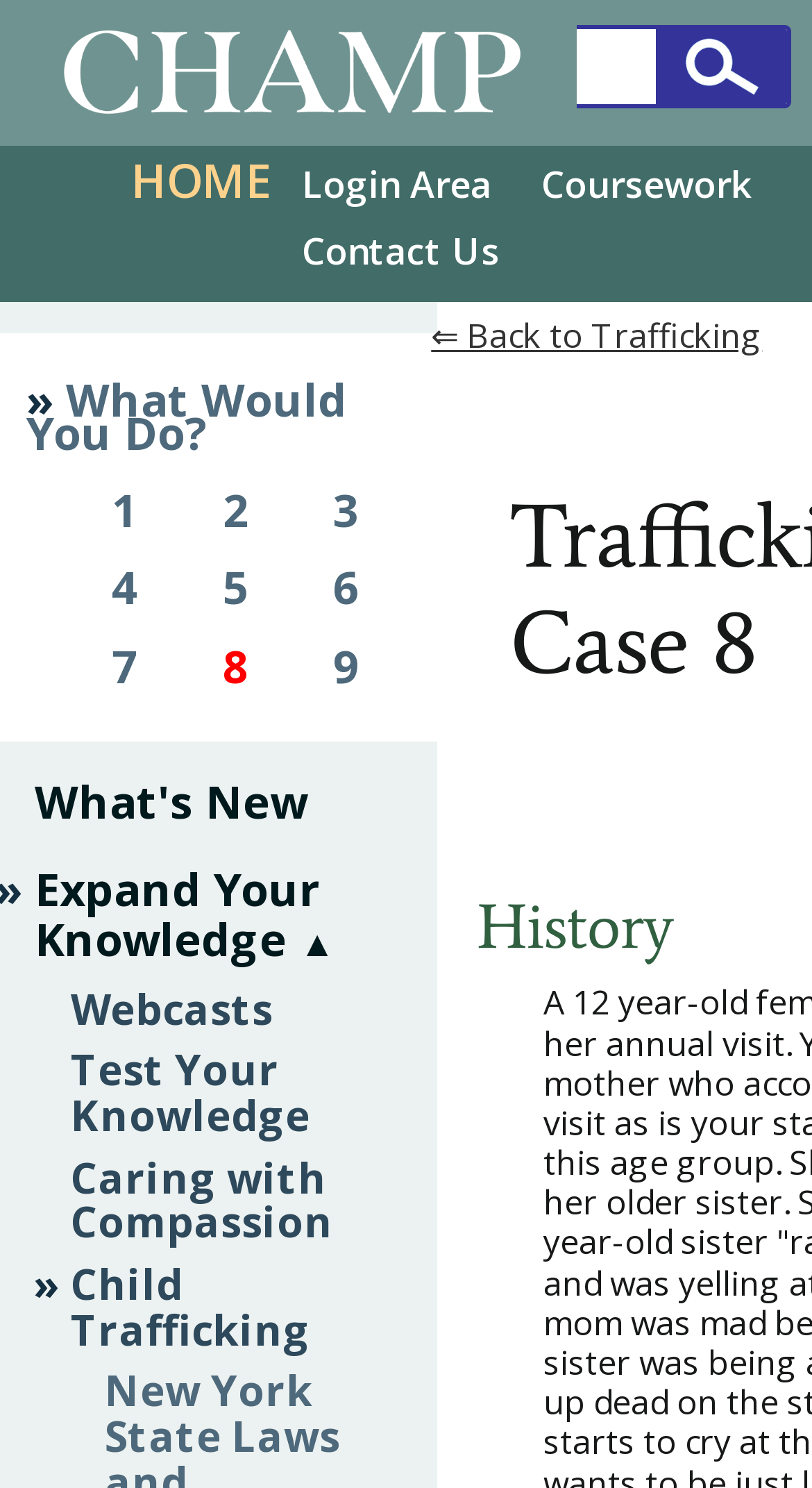How many image elements are on the page?
Based on the visual information, provide a detailed and comprehensive answer.

I counted the image elements on the page. There is only one image element, which is inside the link with the text 'CHAMP: Child Abuse Medical Provider Program'.